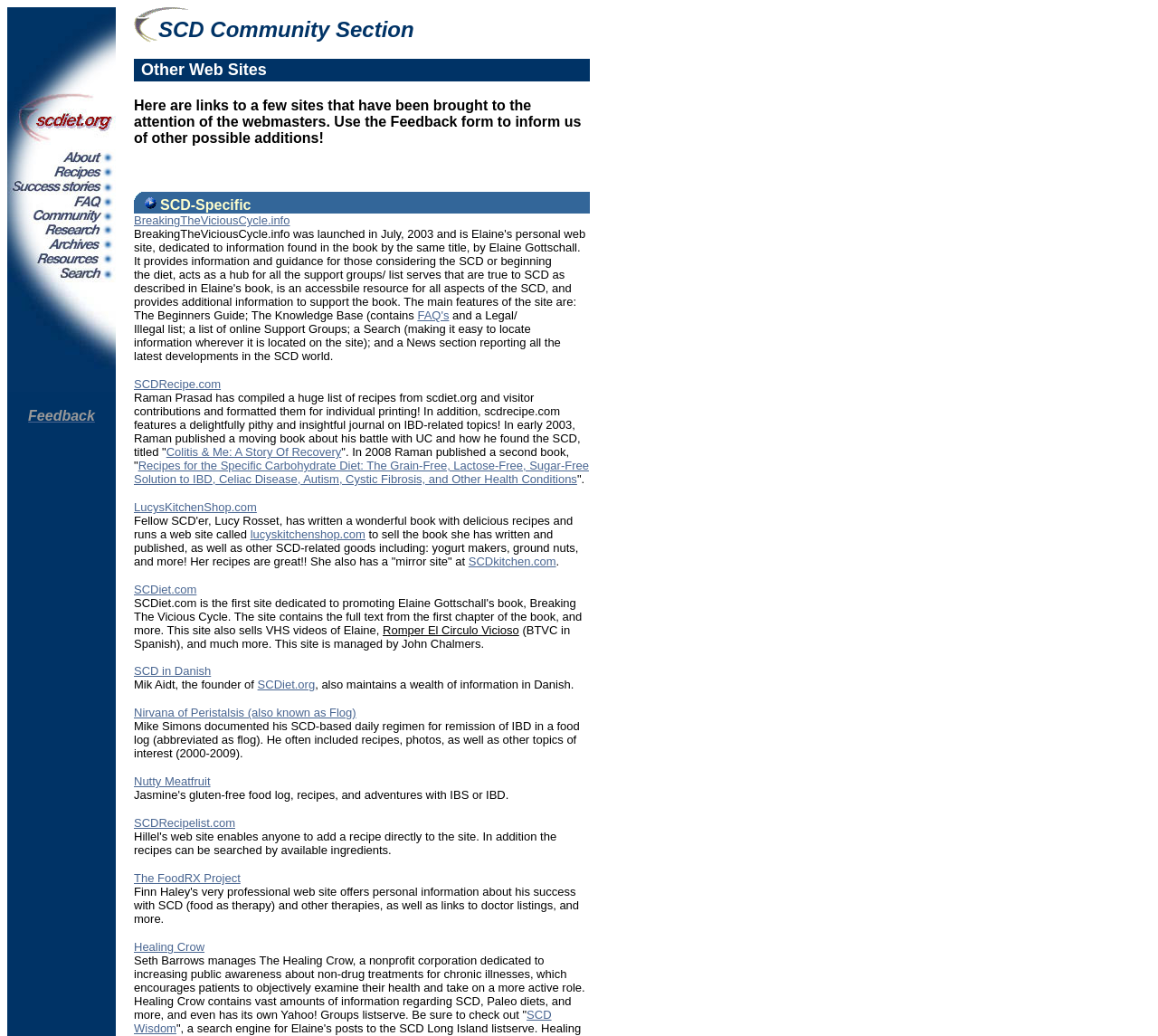What is the text of the first link in the SCD Community Section?
Answer with a single word or phrase by referring to the visual content.

BreakingTheViciousCycle.info